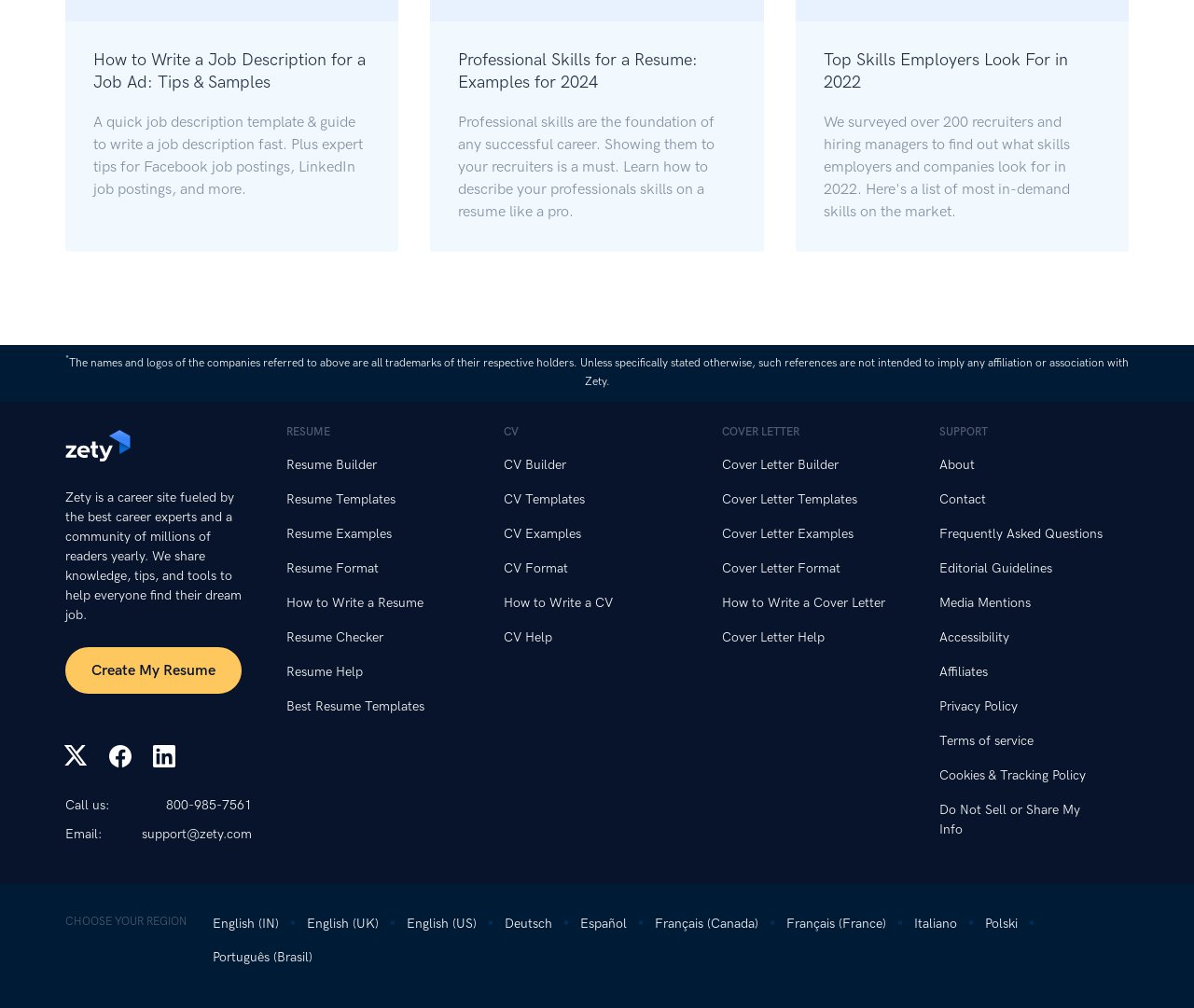How many social media links are available at the bottom of the webpage?
Please use the visual content to give a single word or phrase answer.

3